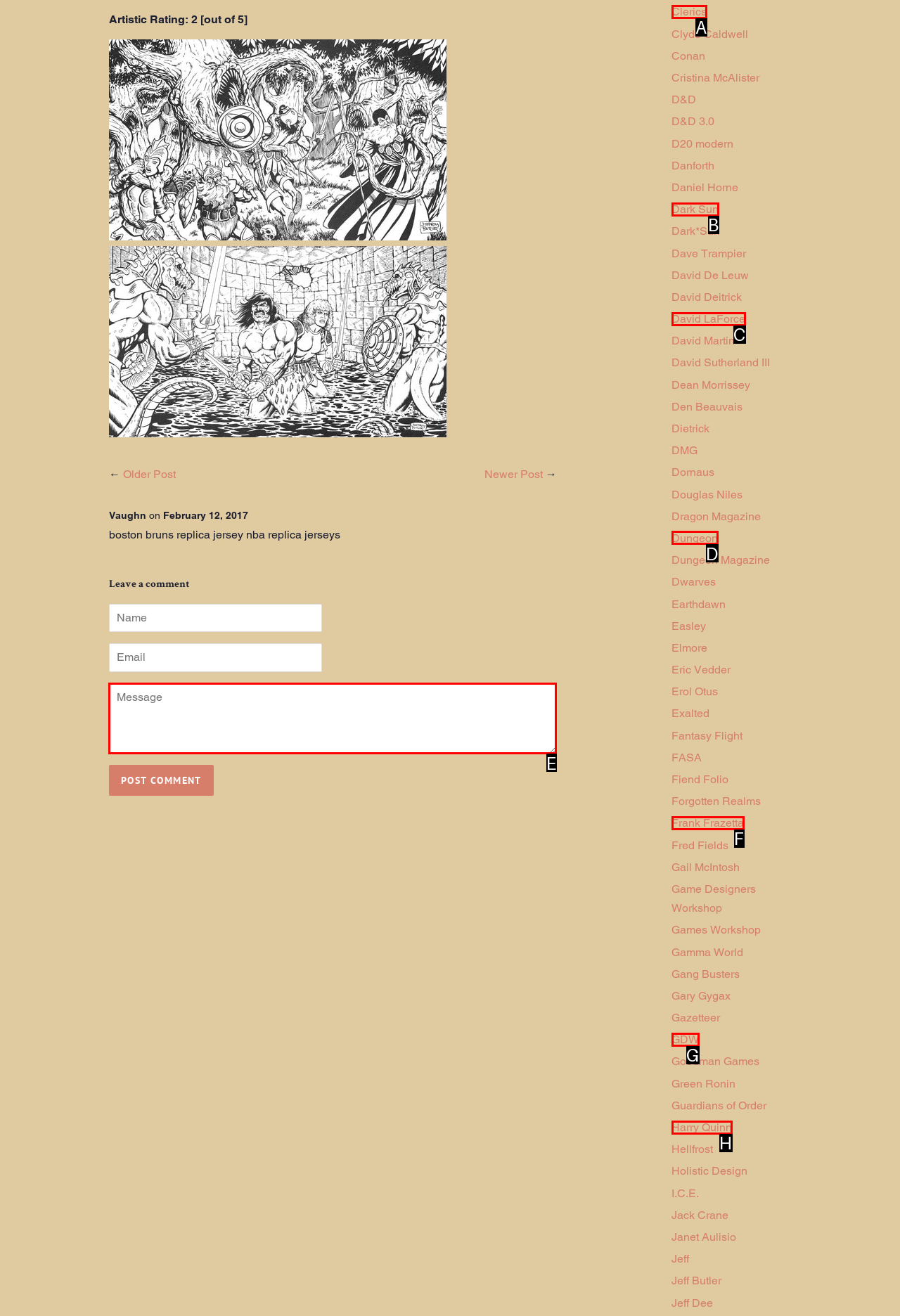Choose the HTML element to click for this instruction: Enter your message in the 'Message' field Answer with the letter of the correct choice from the given options.

E